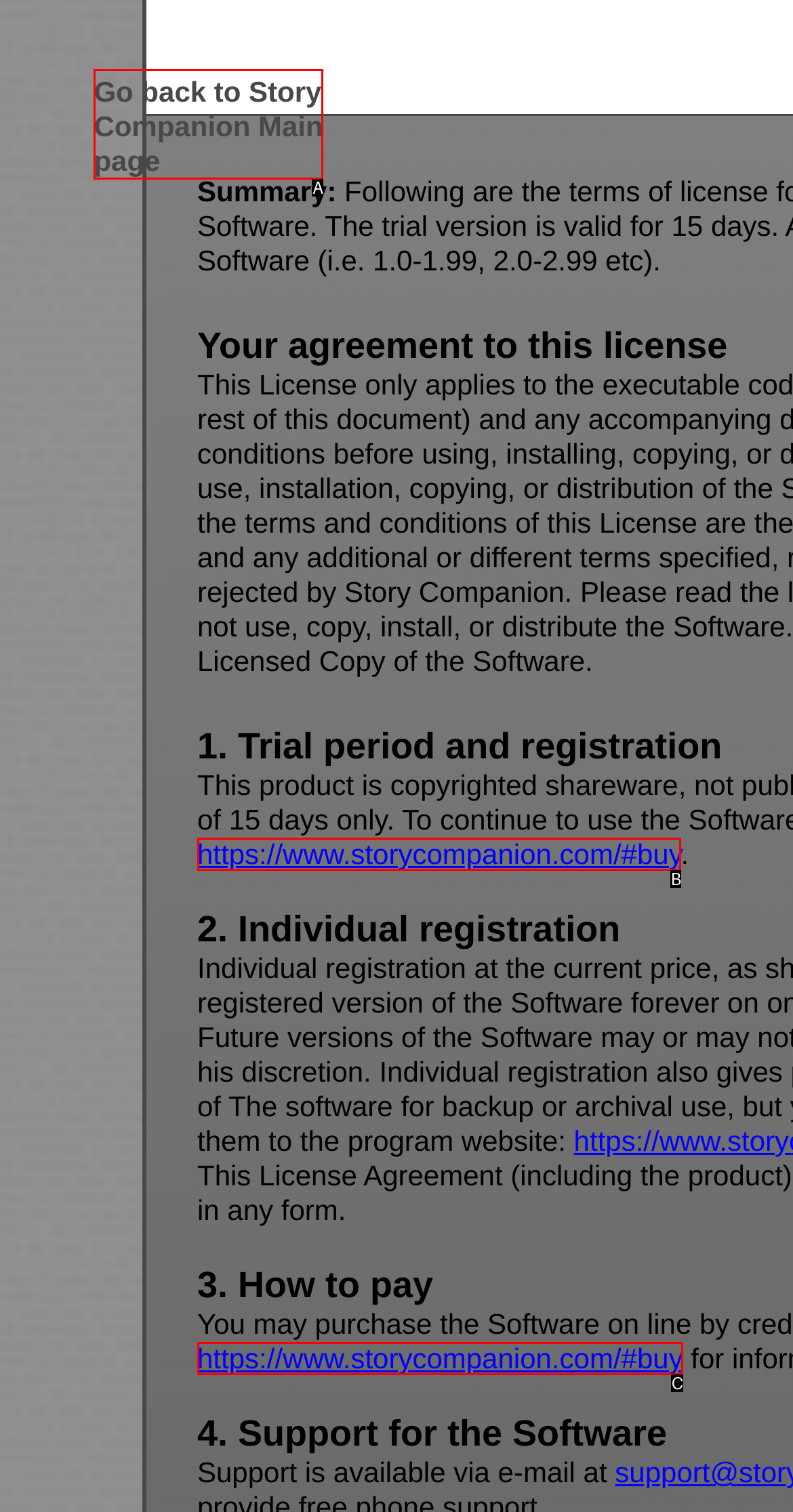From the options provided, determine which HTML element best fits the description: Home. Answer with the correct letter.

None